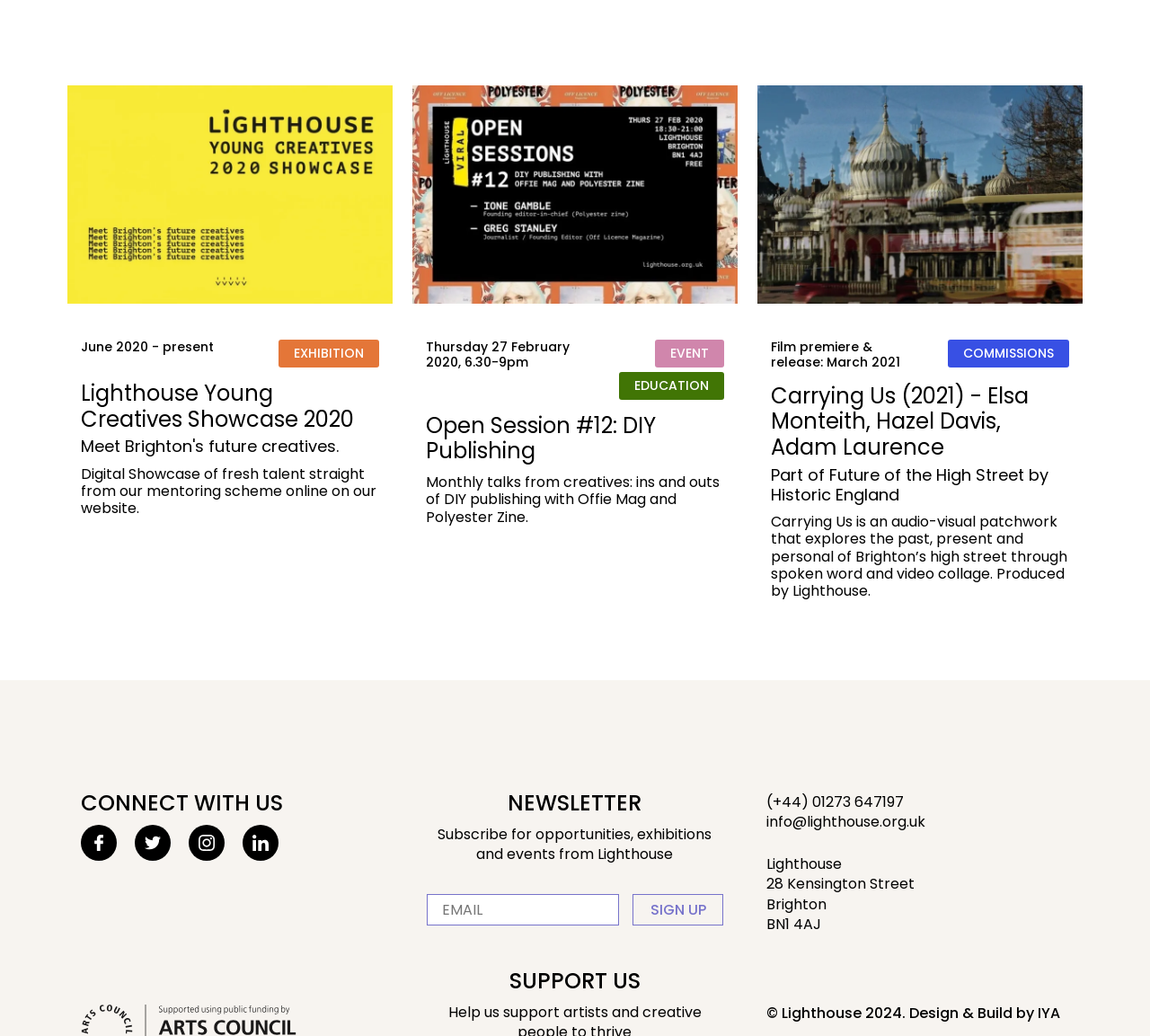What is the name of the organization that designed and built this website?
Please provide a comprehensive answer based on the contents of the image.

I found the name 'IYA' in the footer section, which is linked and mentioned as the designer and builder of this website.